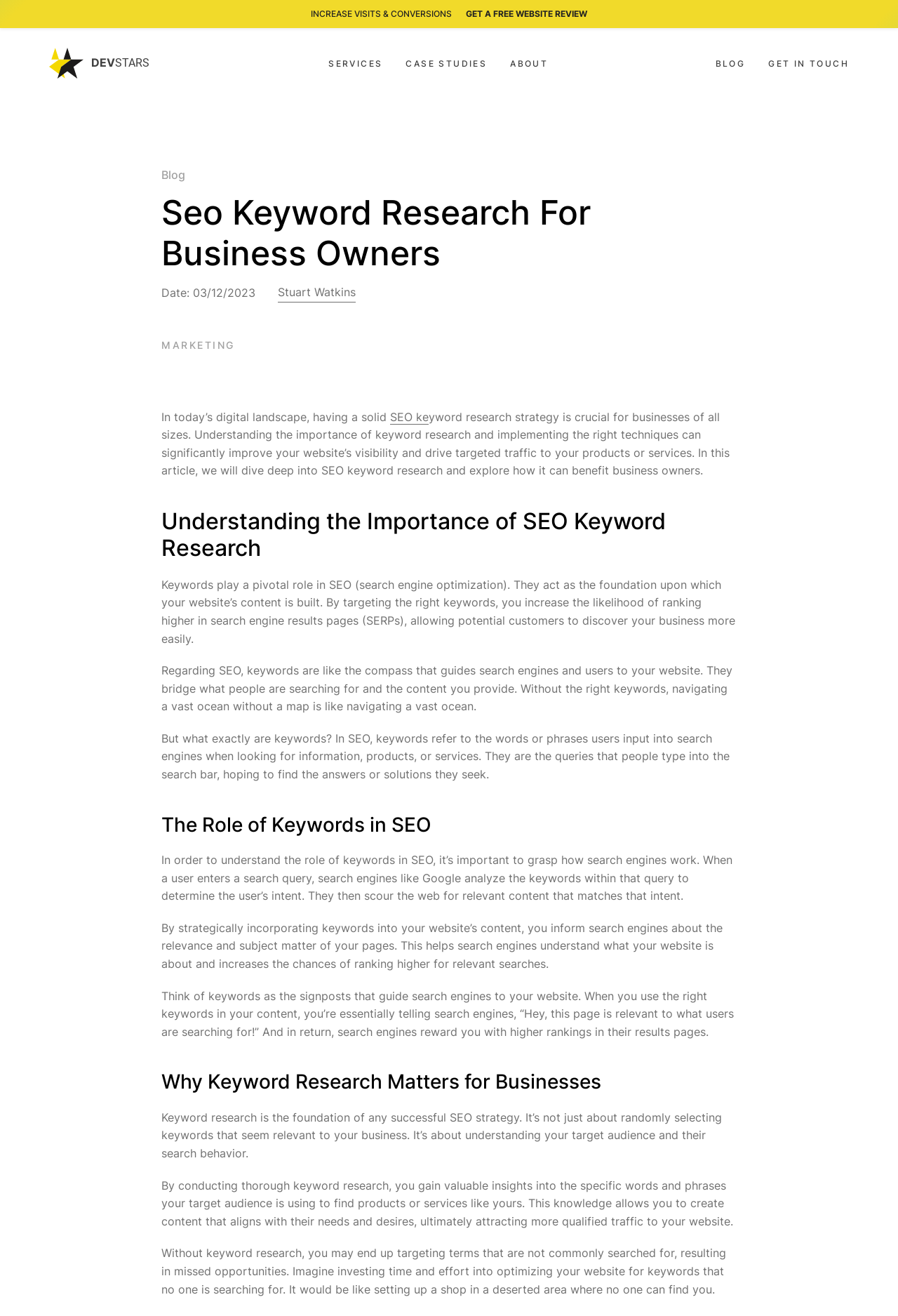Please identify the bounding box coordinates of the element I should click to complete this instruction: 'Explore digital consultancy services'. The coordinates should be given as four float numbers between 0 and 1, like this: [left, top, right, bottom].

[0.388, 0.112, 0.612, 0.136]